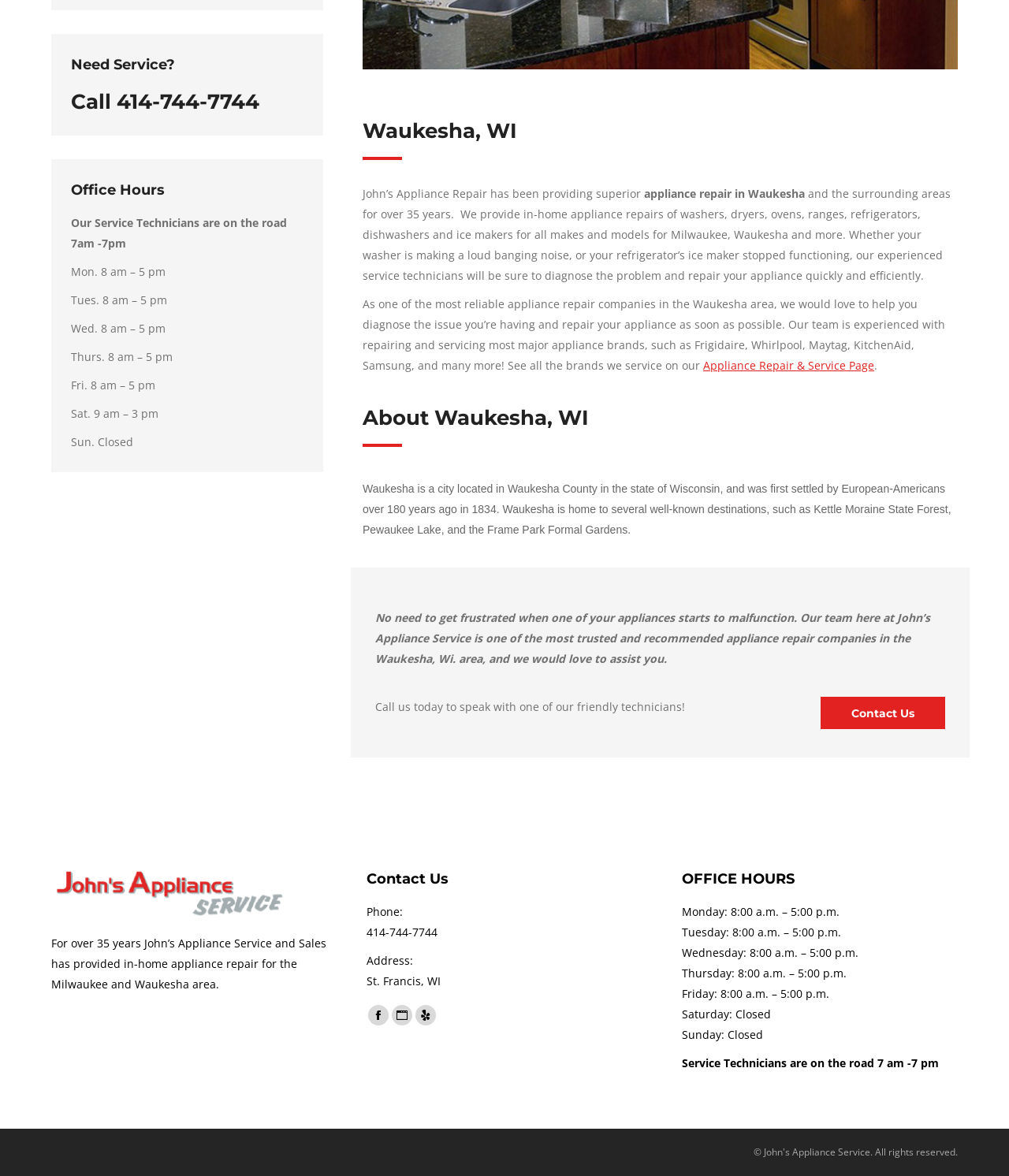Identify and provide the bounding box for the element described by: "Closures".

None